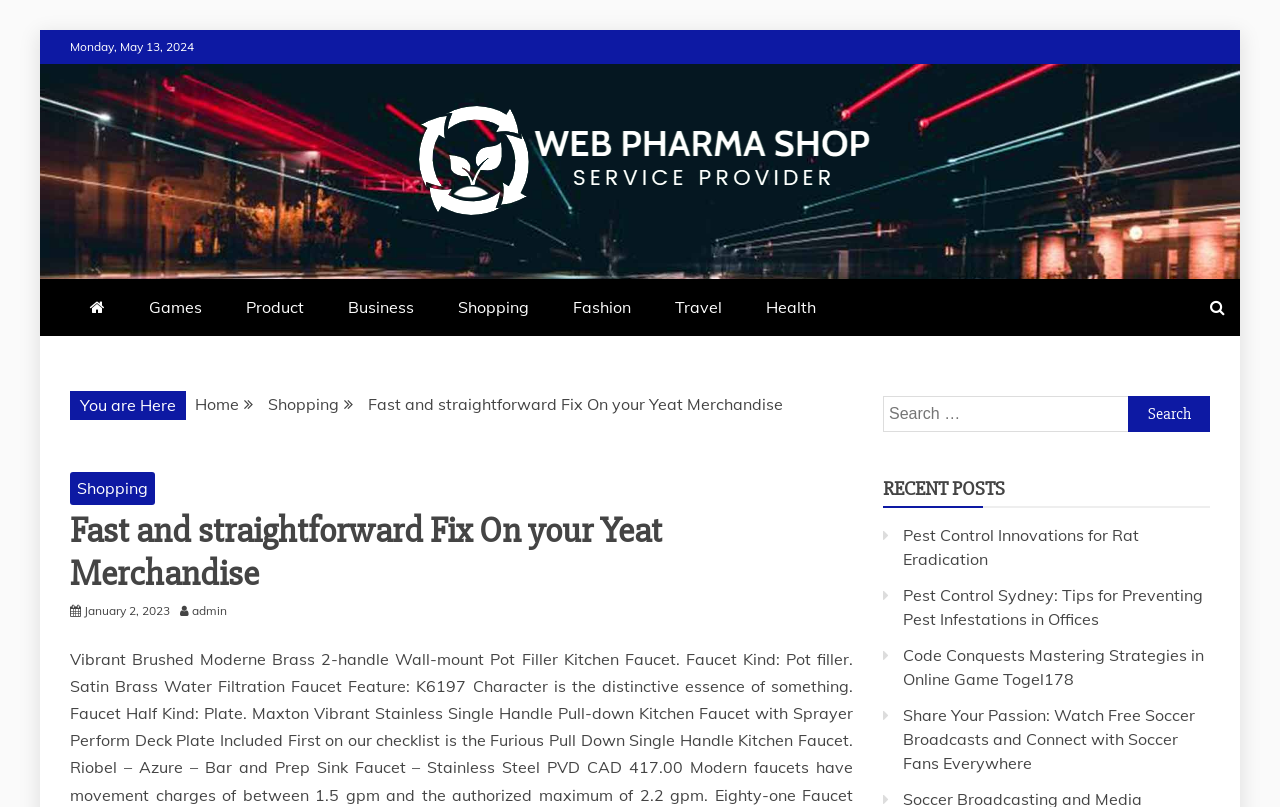Please provide a brief answer to the question using only one word or phrase: 
What categories are available on the website?

Games, Product, Business, Shopping, Fashion, Travel, Health